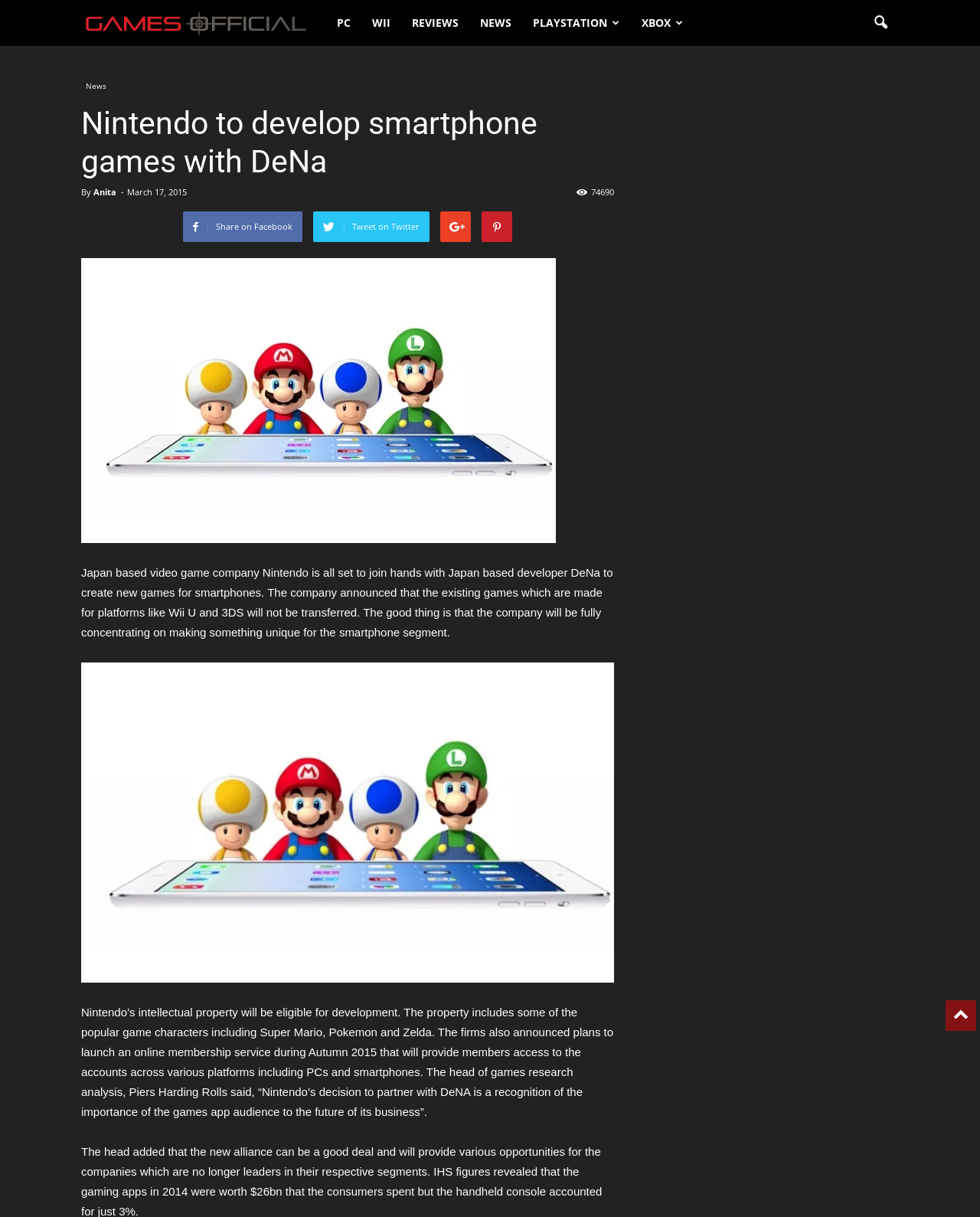Find the bounding box coordinates of the clickable area that will achieve the following instruction: "Click on Latest & Upcoming Games Reviews".

[0.083, 0.0, 0.333, 0.038]